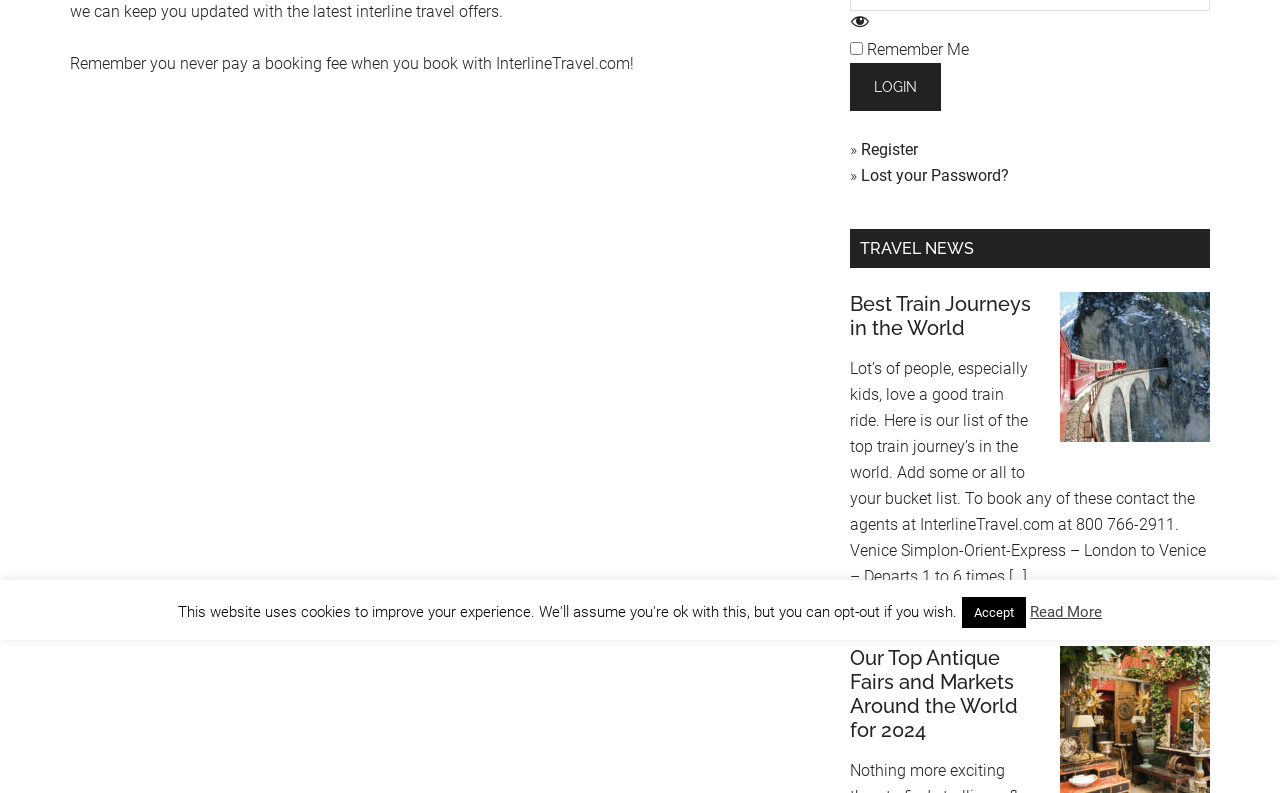Determine the bounding box for the UI element as described: "Read More". The coordinates should be represented as four float numbers between 0 and 1, formatted as [left, top, right, bottom].

[0.805, 0.76, 0.861, 0.783]